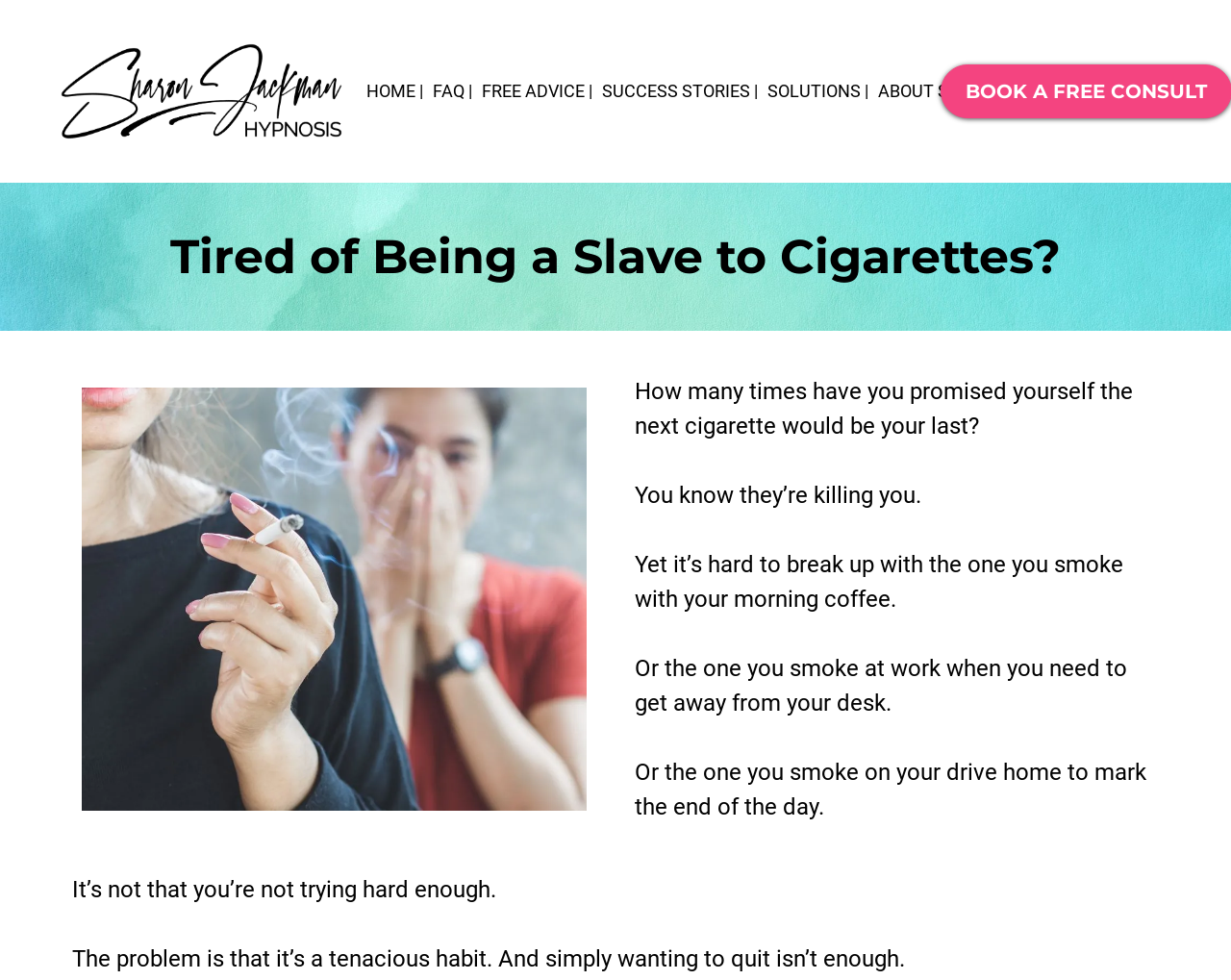What is the name of the person offering support?
Give a detailed explanation using the information visible in the image.

The name of the person offering support can be found in the logo at the top left corner of the webpage, which is an image with the text 'Sharon Jackman'.